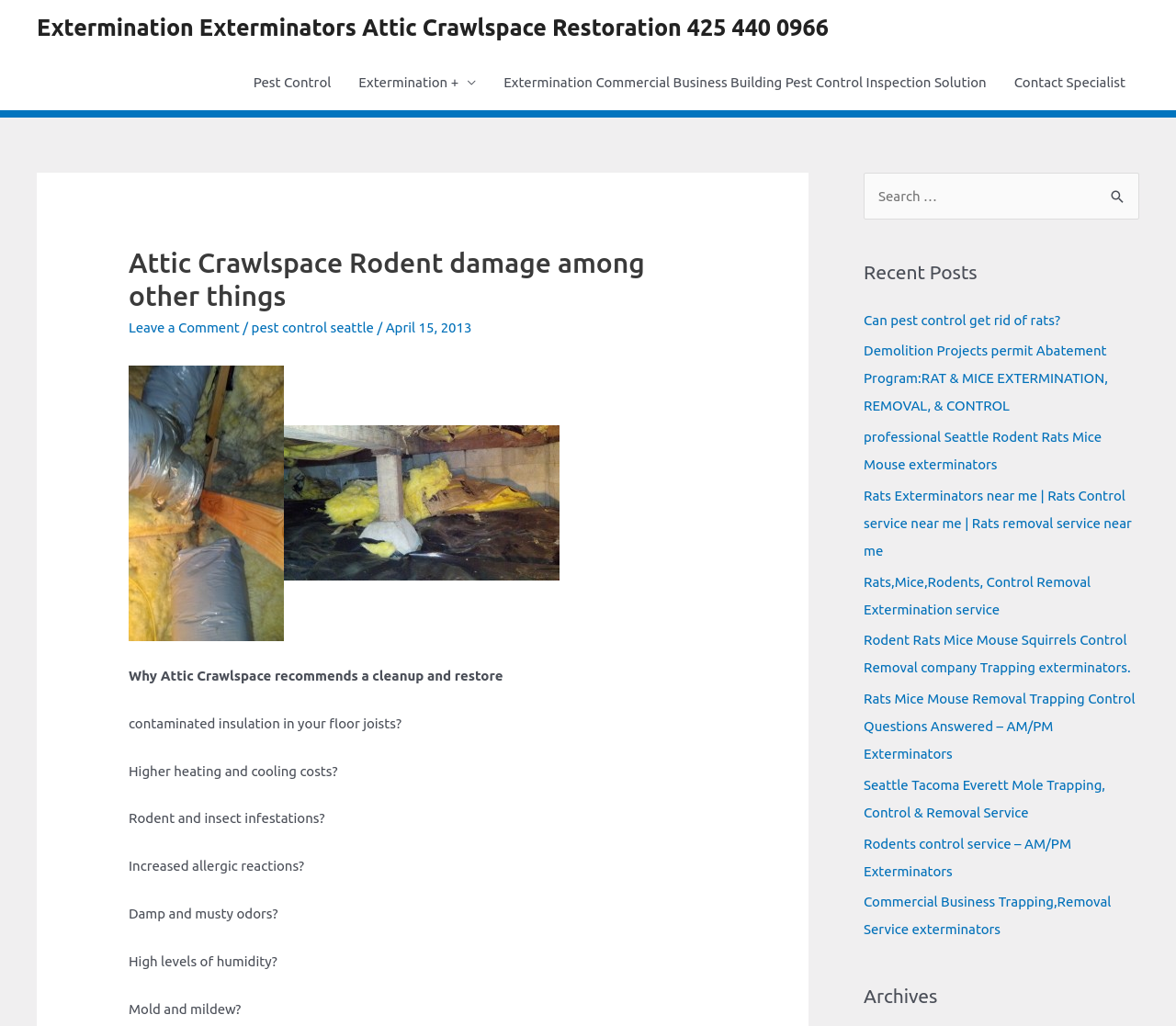Give a concise answer using one word or a phrase to the following question:
What is the topic of the recent posts section?

Rodent control